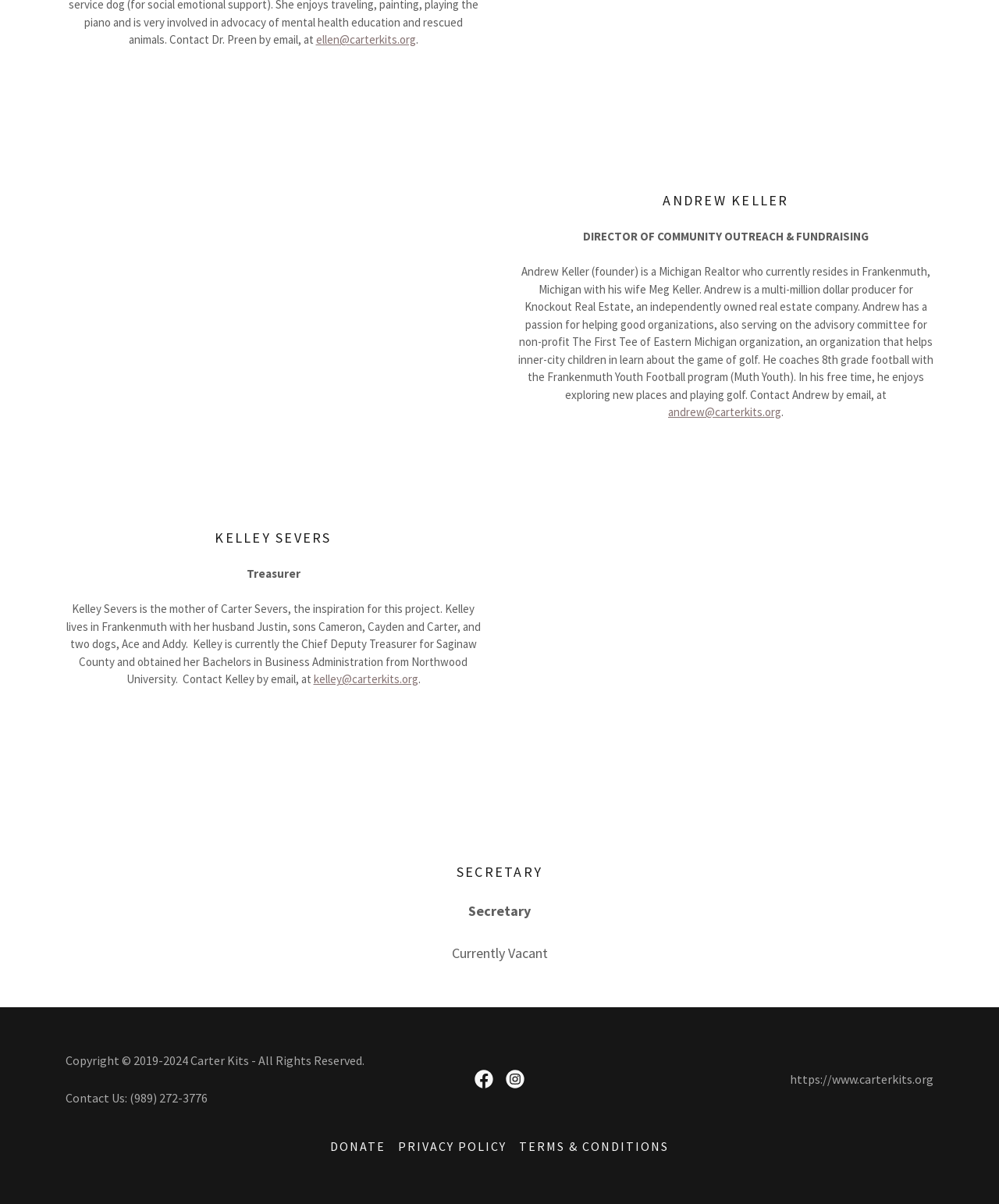What is the phone number to contact the organization?
Look at the image and provide a short answer using one word or a phrase.

(989) 272-3776